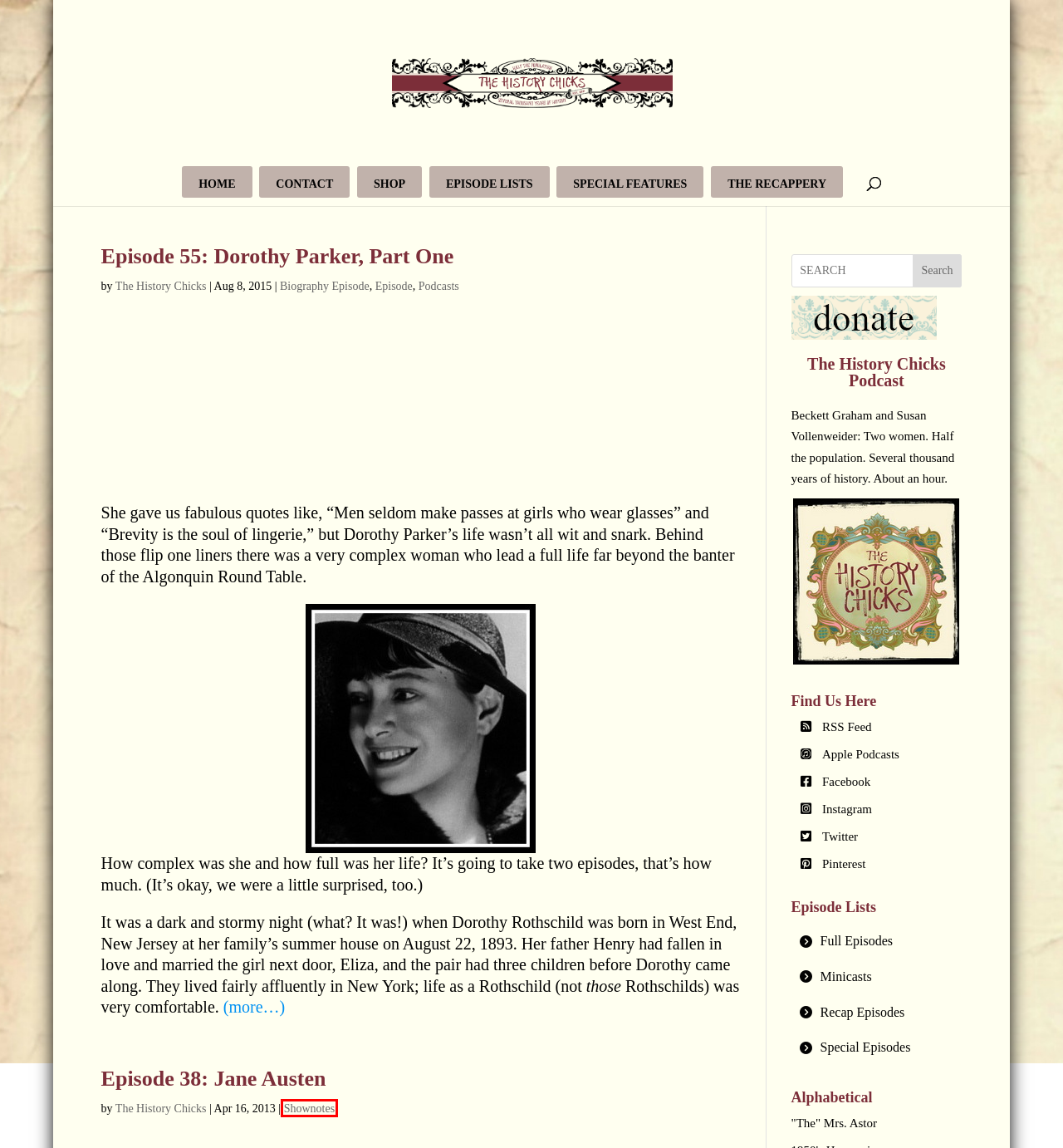You see a screenshot of a webpage with a red bounding box surrounding an element. Pick the webpage description that most accurately represents the new webpage after interacting with the element in the red bounding box. The options are:
A. Shownotes Archives - The History Chicks
B. The History Chicks - Any resemblance to a boring history class is purely coincidental!
C. Episode 38: Jane Austen
D. About The History Chicks
E. The Recappery Podcast
F. The History Chicks
G. Episode 8 "The Mrs. Astor"
H. Biography Episode Archives - The History Chicks

A